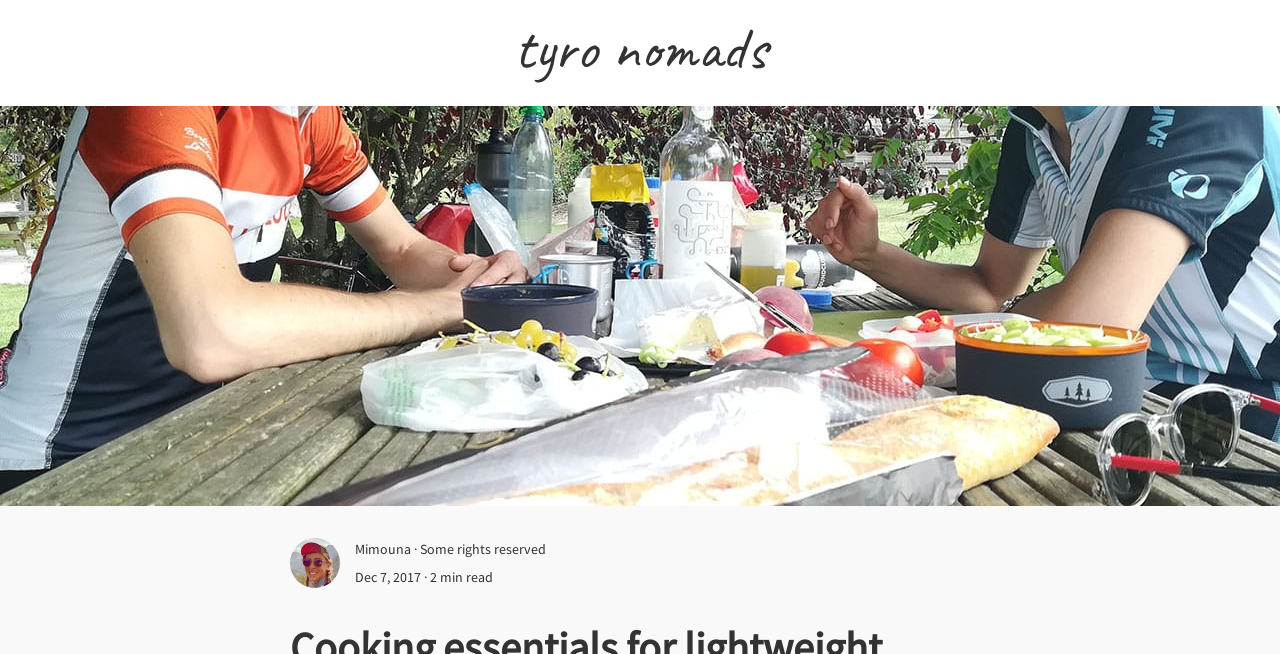Create an elaborate caption for the webpage.

The webpage is about cooking essentials for lightweight bikepacking, with a focus on nutrition for cyclists. At the top left of the page, there is a heading with the title "tyro nomads" which is also a link. Below this heading, there is a link to "Mimouna" on the left, followed by a separator "·" and then a link to "Some rights reserved" on the right. 

Further down, there is a timestamp "Dec 7, 2017" on the left, indicating the date of publication, and a text "· 2 min read" on the right, suggesting the estimated time it takes to read the article. The main content of the webpage is not explicitly described in the accessibility tree, but based on the meta description, it is likely to discuss the importance of nutrition for cyclists and share some learnings on the topic.